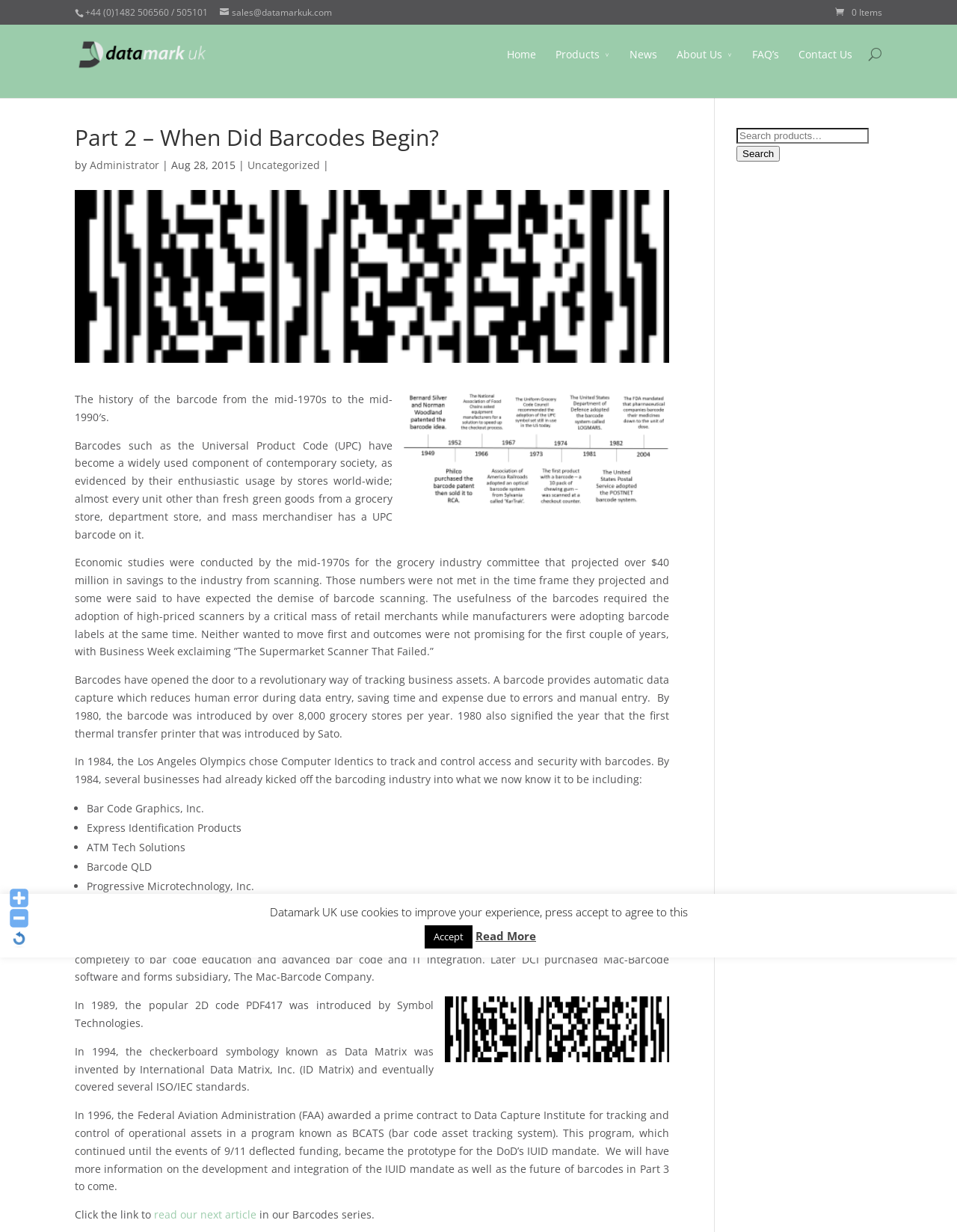Locate the bounding box coordinates of the element you need to click to accomplish the task described by this instruction: "Contact Us".

[0.834, 0.037, 0.891, 0.069]